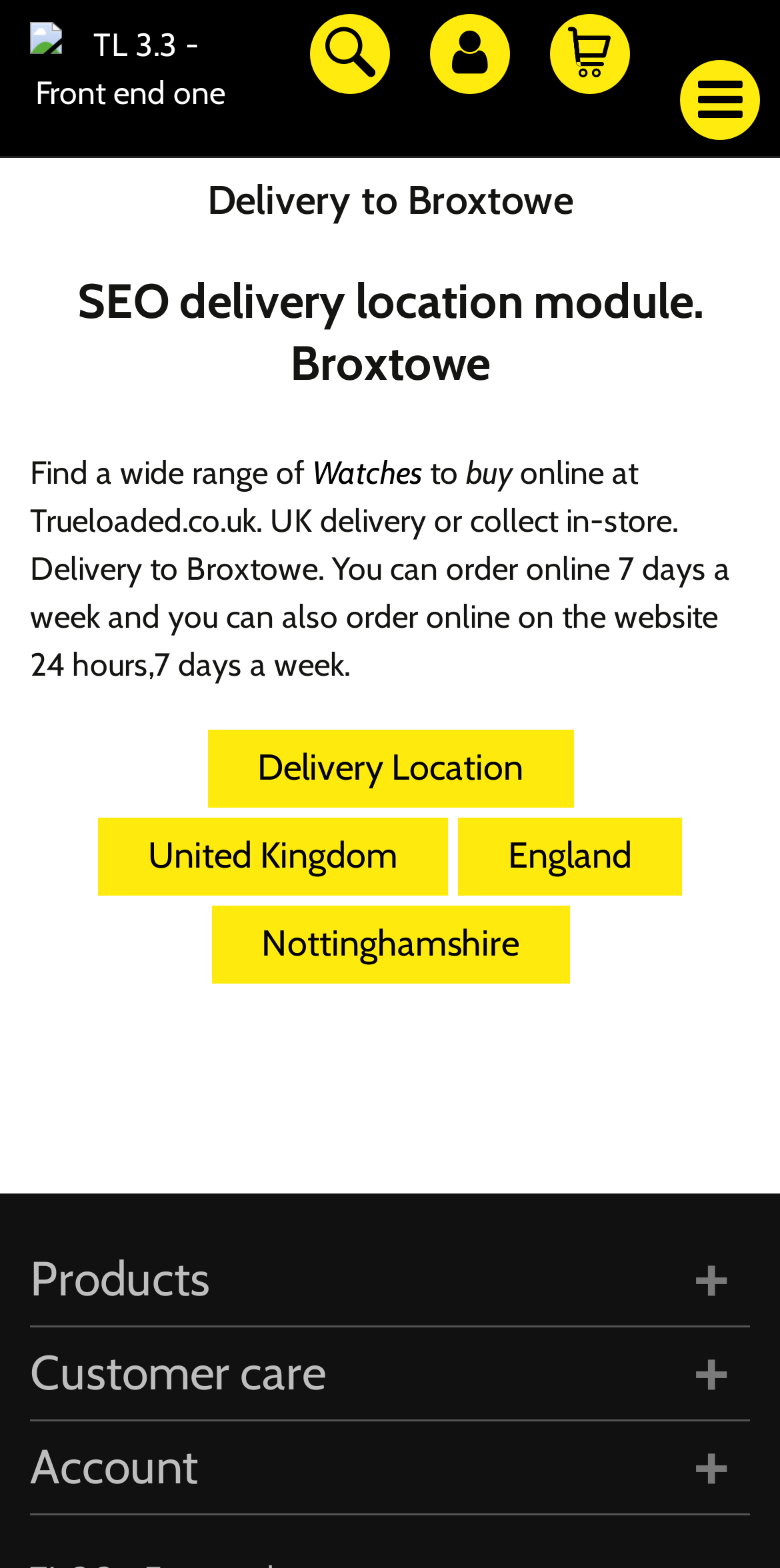Explain the webpage's layout and main content in detail.

This webpage is about delivery to Broxtowe, specifically for the Trueloaded ecommerce platform. At the top right corner, there are two icons, a shopping cart and a search icon. Below these icons, there is a link to "TL 3.3 - Front end one" with an accompanying image. 

The main content of the page is divided into sections. The first section has a heading "SEO delivery location module. Broxtowe" and a subheading "Delivery to Broxtowe". Below this, there is a paragraph of text describing the benefits of shopping on Trueloaded, including the ability to find a wide range of products online and having them delivered to Broxtowe or collected in-store.

The next section appears to be a navigation menu, with links to "Delivery Location", "United Kingdom", "England", and "Nottinghamshire". These links are positioned in the middle of the page.

Further down the page, there are three more sections, each with a heading: "Products", "Customer care", and "Account". These sections are positioned at the bottom left of the page.